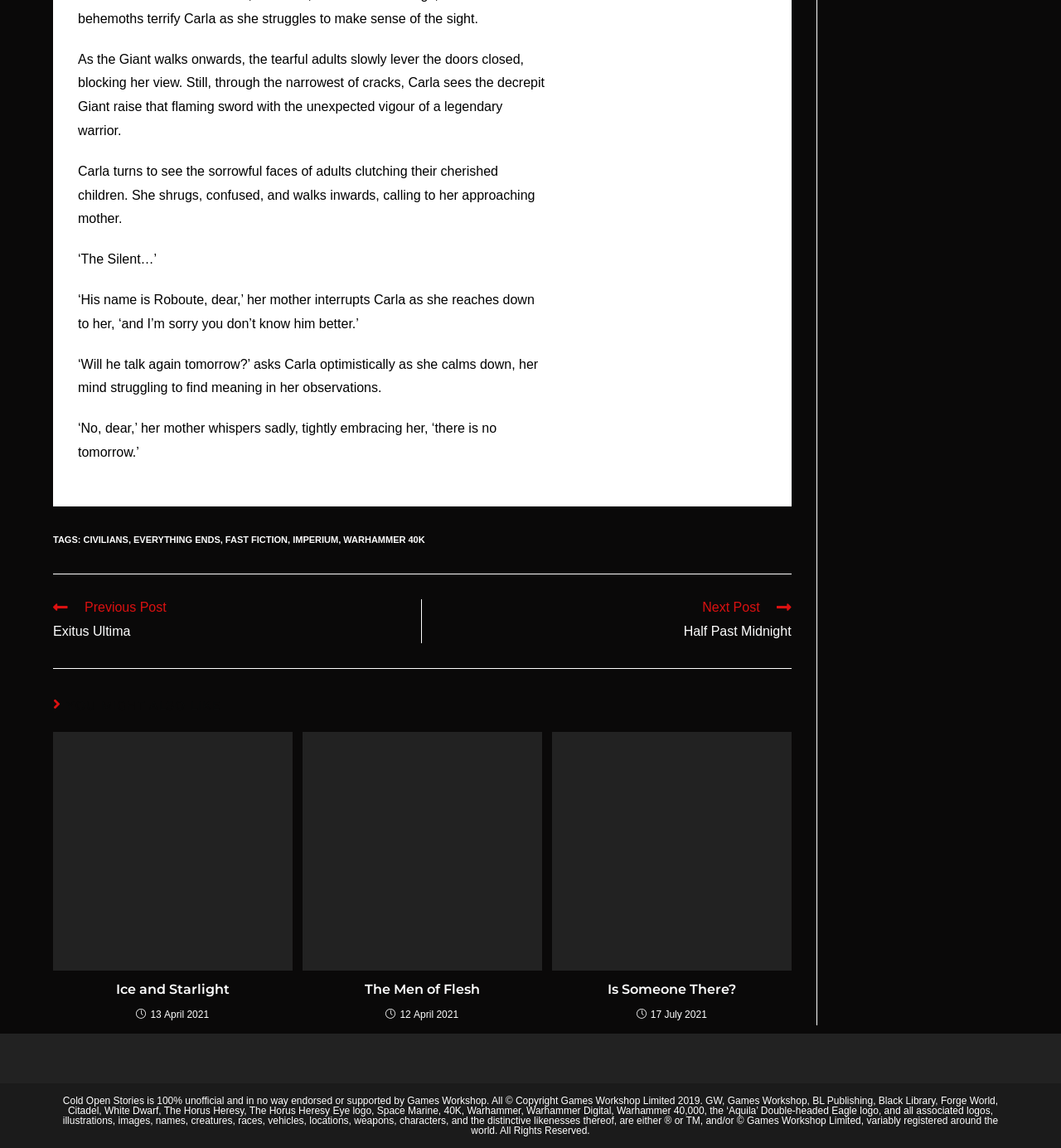Give a short answer to this question using one word or a phrase:
What is the name of the Giant's sword?

flaming sword